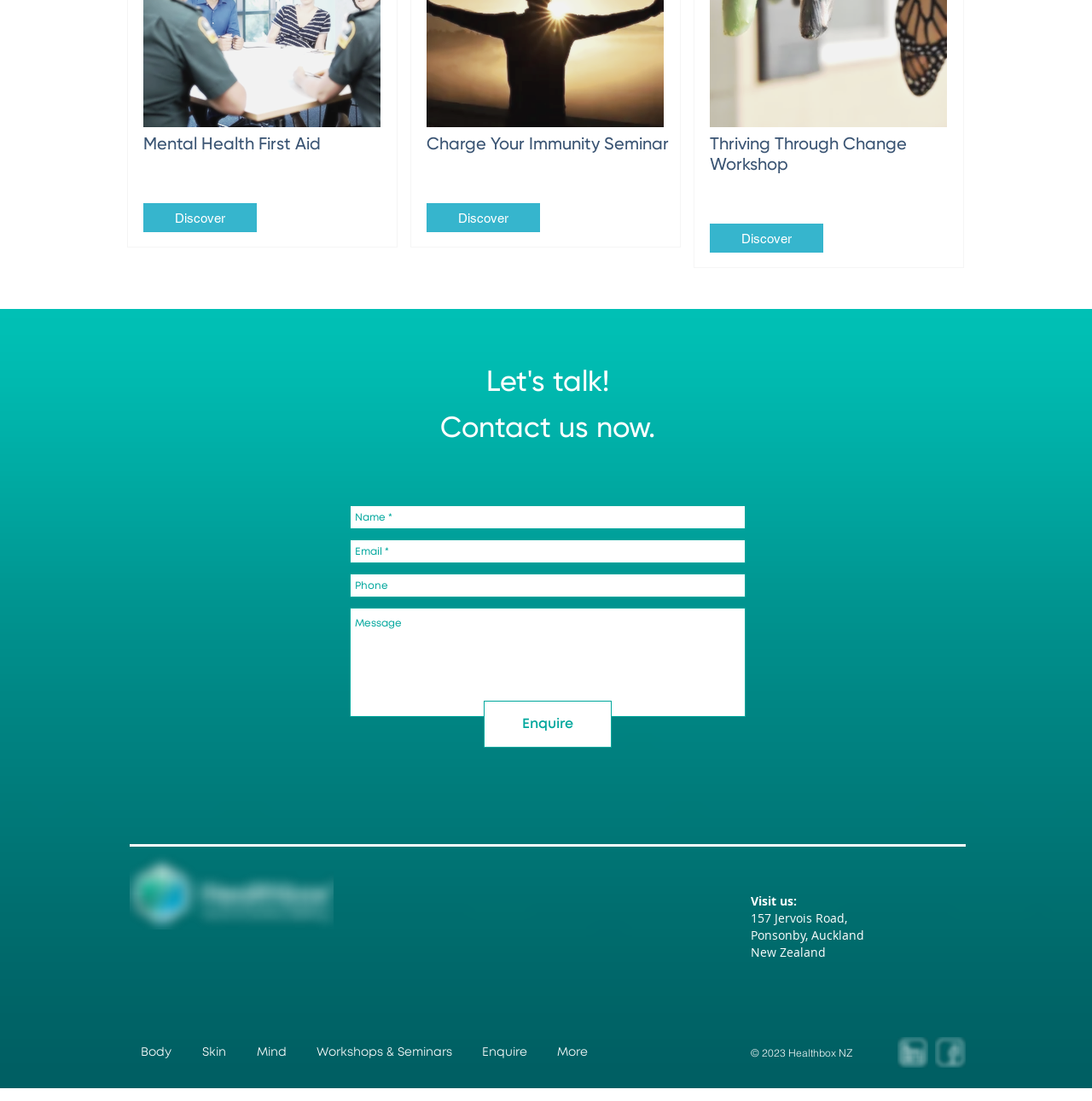Please determine the bounding box coordinates of the clickable area required to carry out the following instruction: "Click on the link to Enquire". The coordinates must be four float numbers between 0 and 1, represented as [left, top, right, bottom].

[0.43, 0.936, 0.498, 0.976]